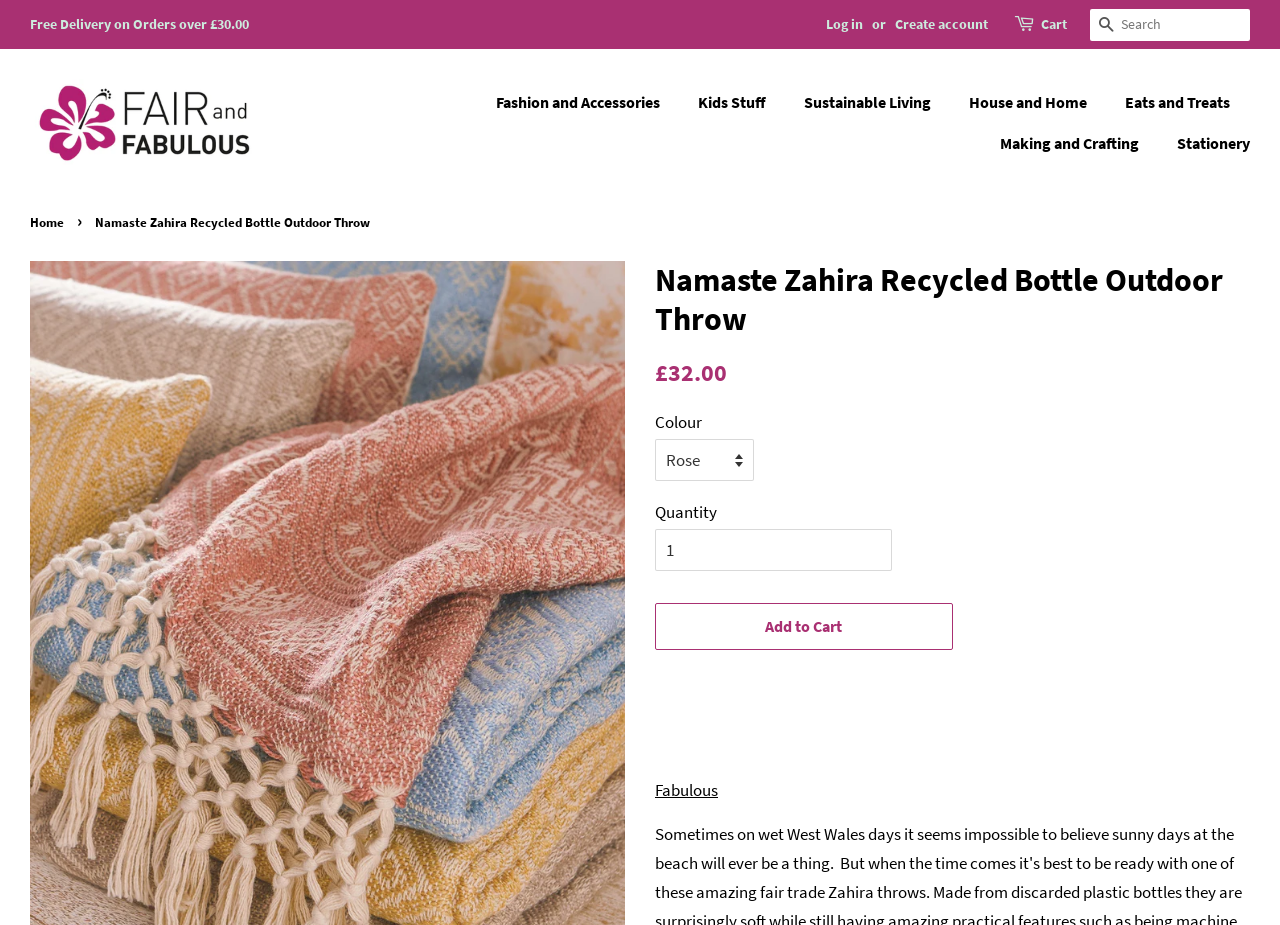Find the bounding box coordinates of the clickable area required to complete the following action: "View cart".

[0.813, 0.014, 0.834, 0.04]